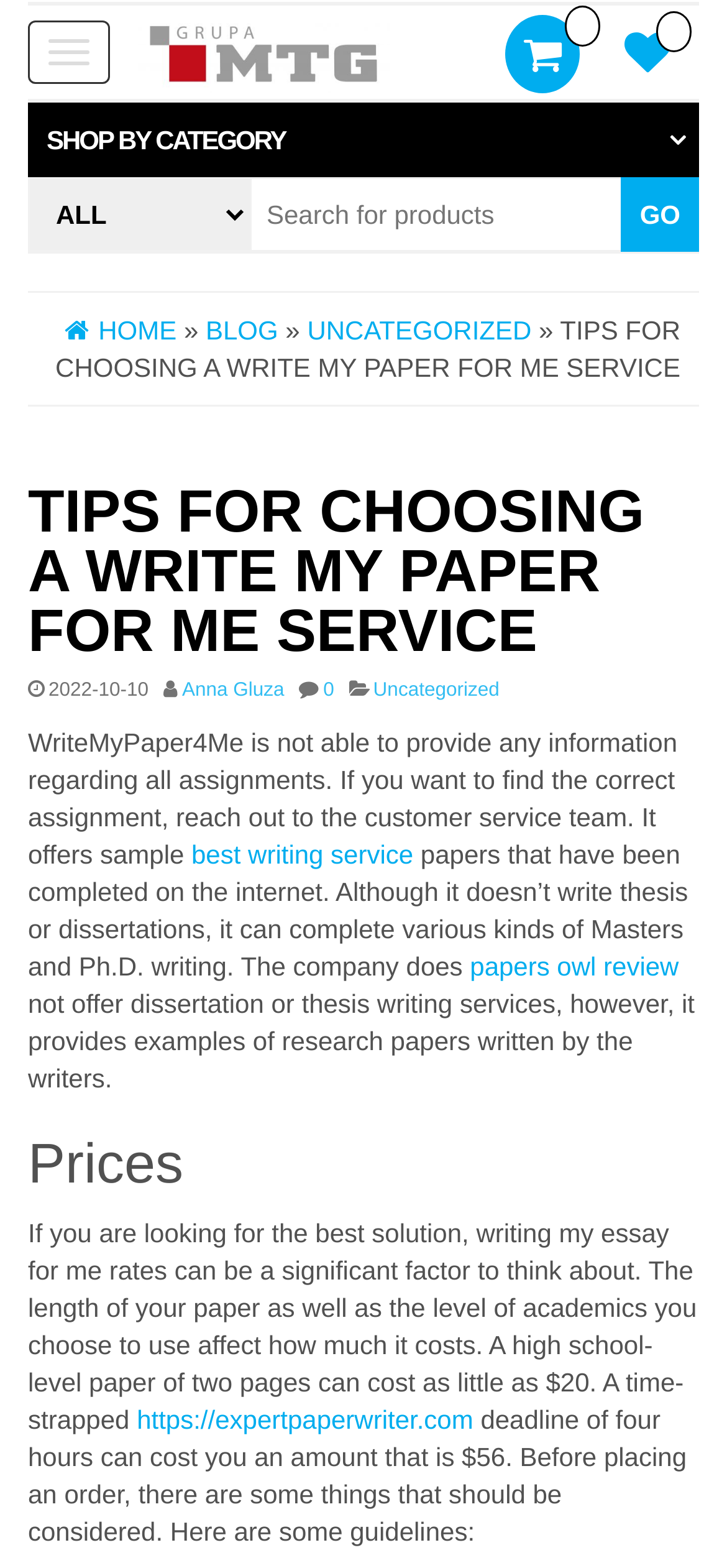What is the deadline for a $56 paper?
Please provide a single word or phrase as your answer based on the screenshot.

Four hours